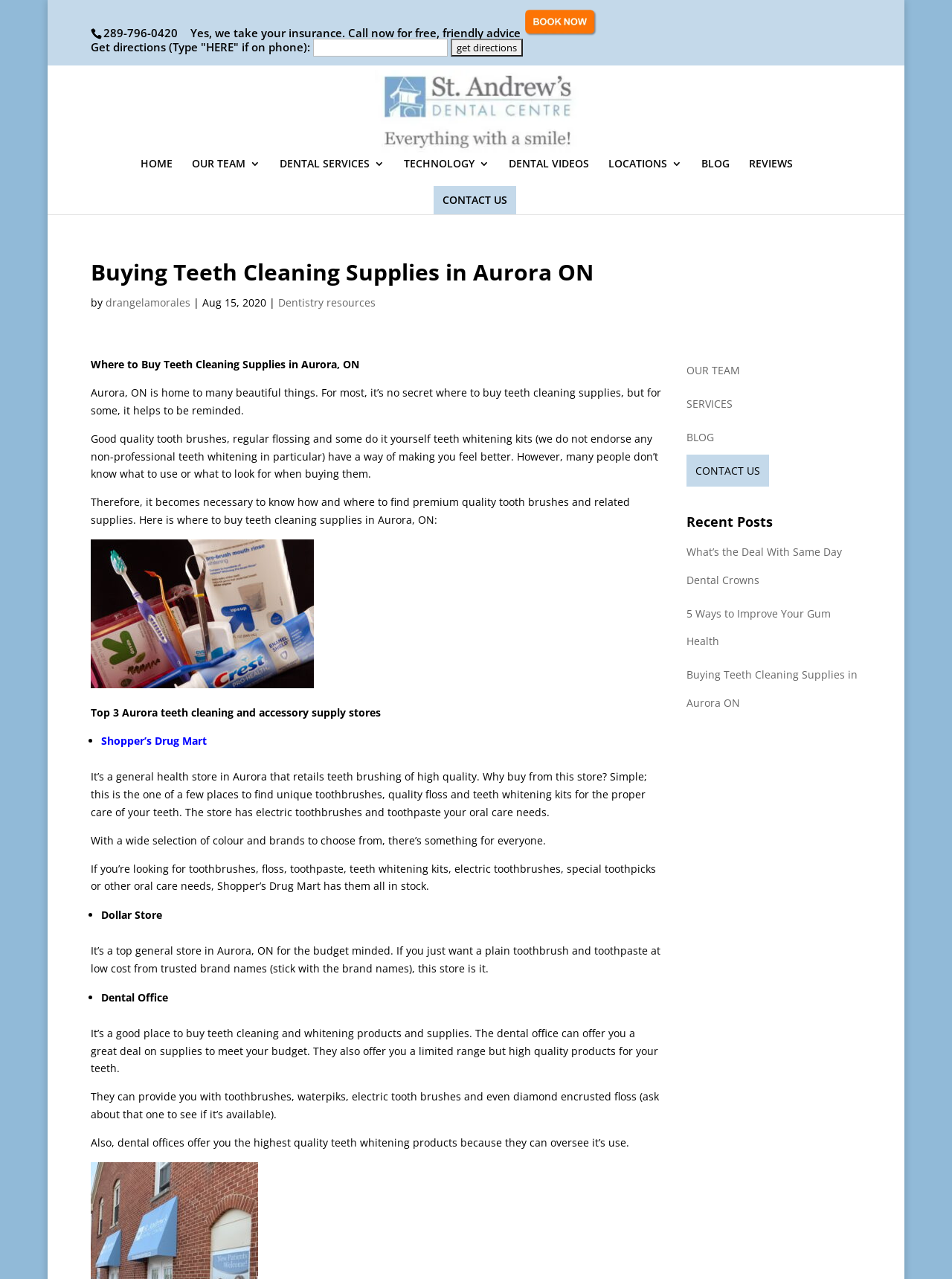Please locate the bounding box coordinates of the element that should be clicked to complete the given instruction: "Get directions".

[0.473, 0.03, 0.549, 0.044]